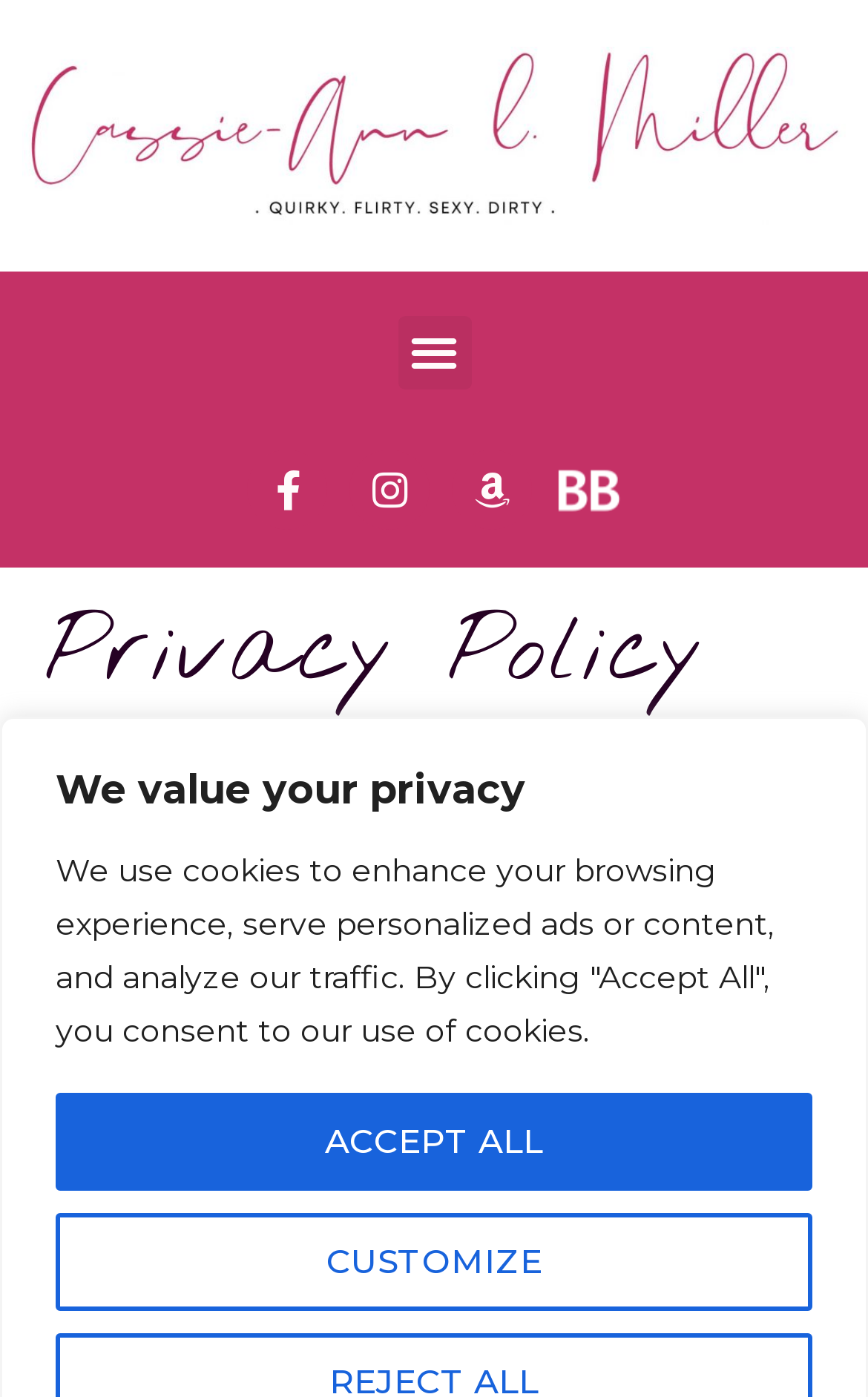Identify the bounding box coordinates for the UI element mentioned here: "Cybersécurité". Provide the coordinates as four float values between 0 and 1, i.e., [left, top, right, bottom].

None